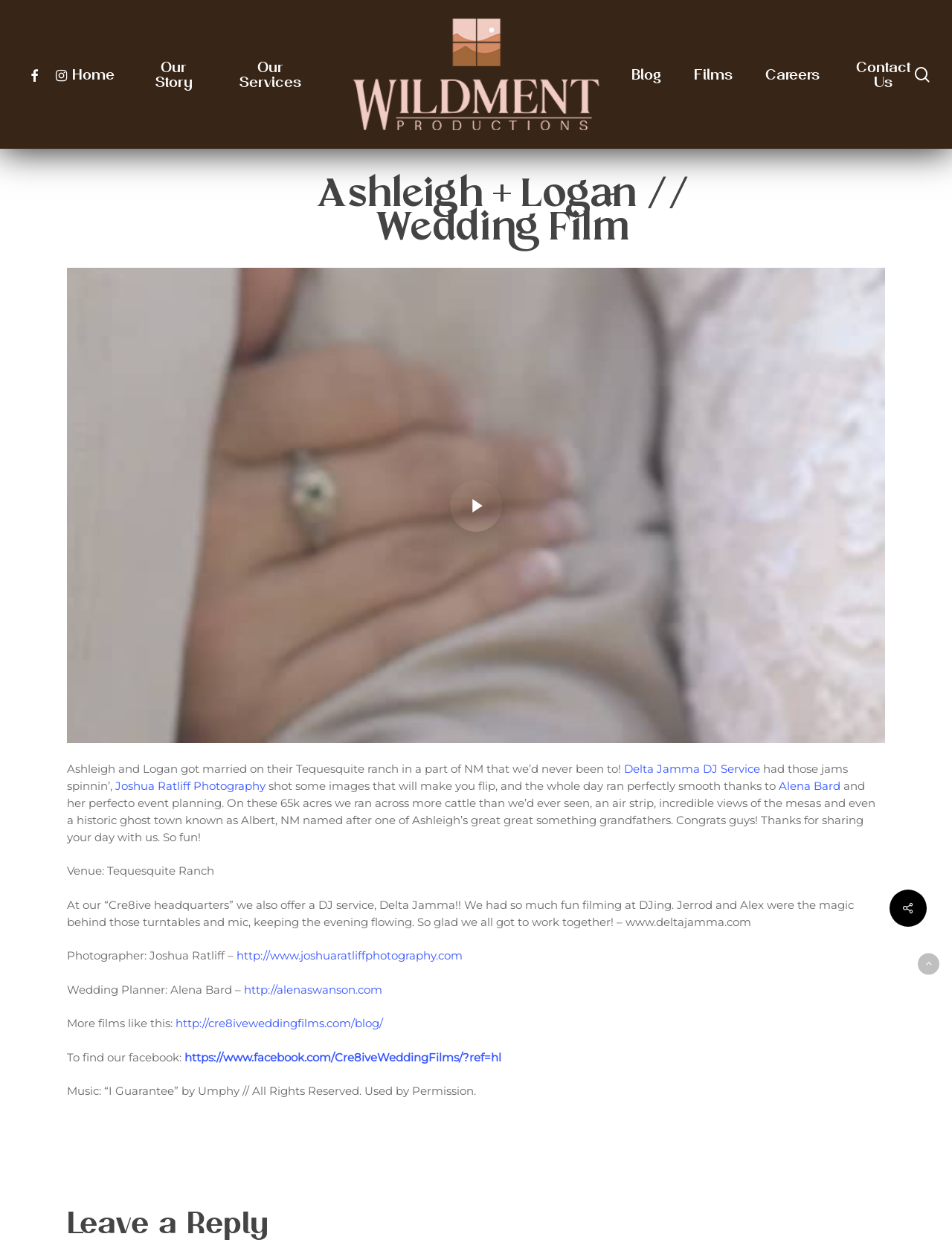Provide the bounding box coordinates, formatted as (top-left x, top-left y, bottom-right x, bottom-right y), with all values being floating point numbers between 0 and 1. Identify the bounding box of the UI element that matches the description: Delta Jamma DJ Service

[0.656, 0.606, 0.799, 0.617]